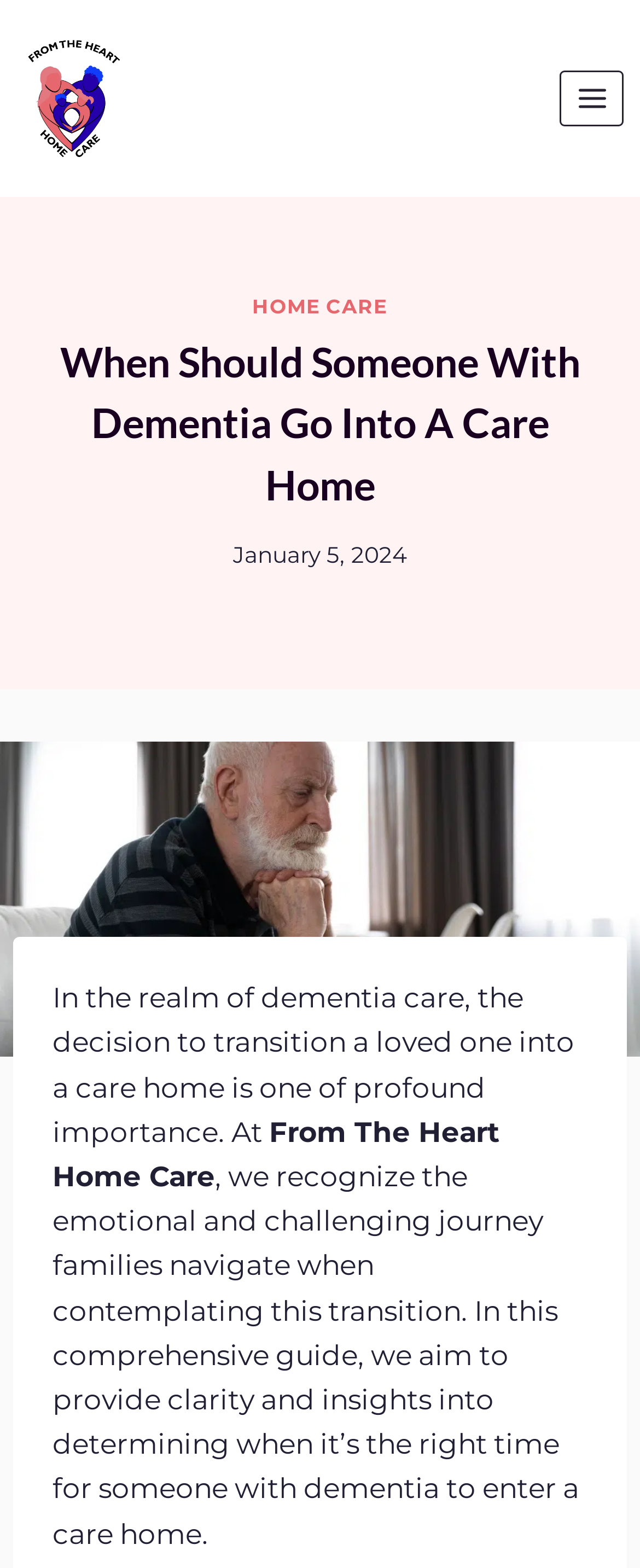Identify the bounding box of the UI component described as: "Toggle Menu".

[0.875, 0.045, 0.974, 0.08]